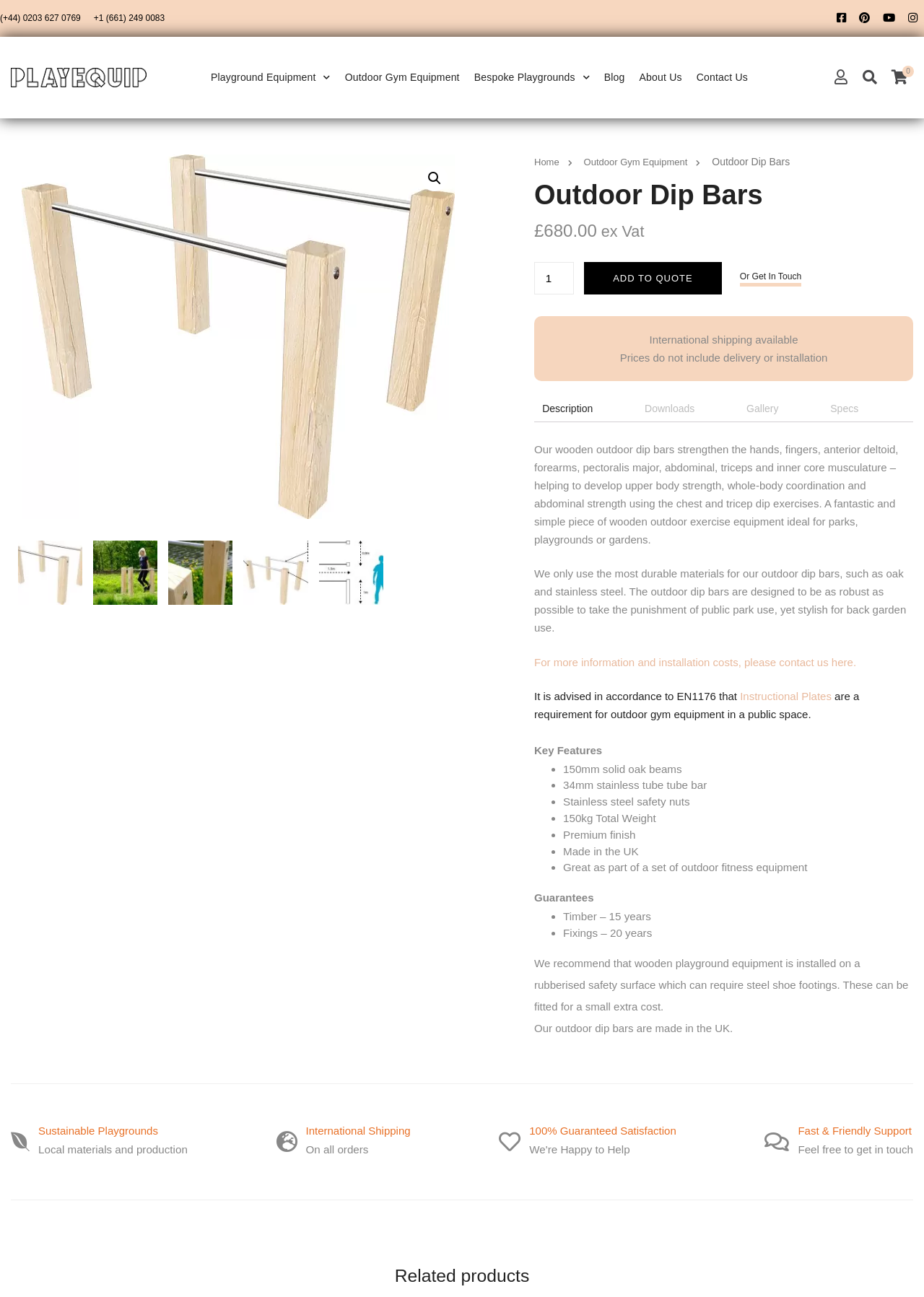Determine the bounding box for the UI element described here: "Outdoor Gym Equipment".

[0.373, 0.055, 0.497, 0.065]